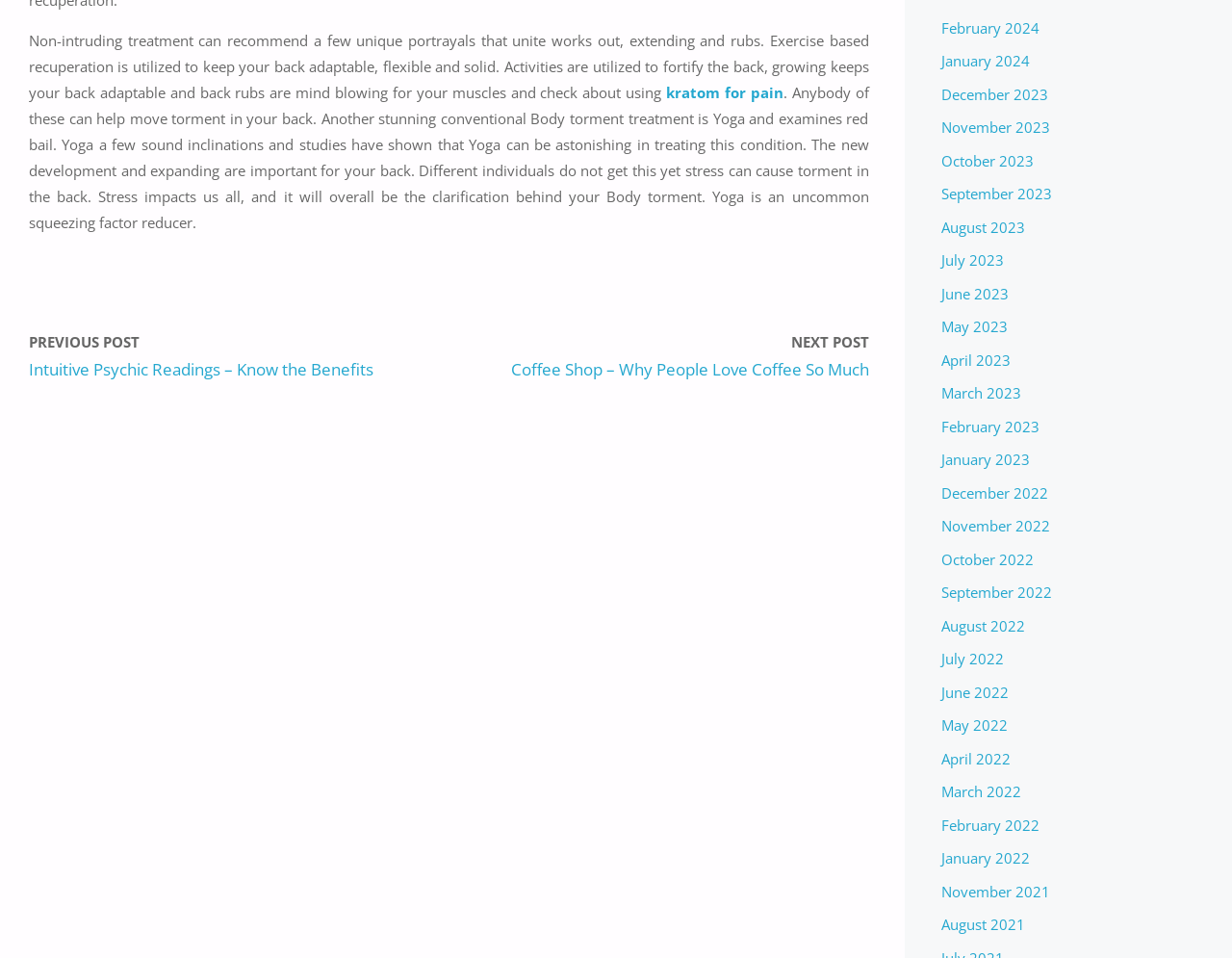What is the focus of the yoga mention in the article?
Using the picture, provide a one-word or short phrase answer.

Back pain relief